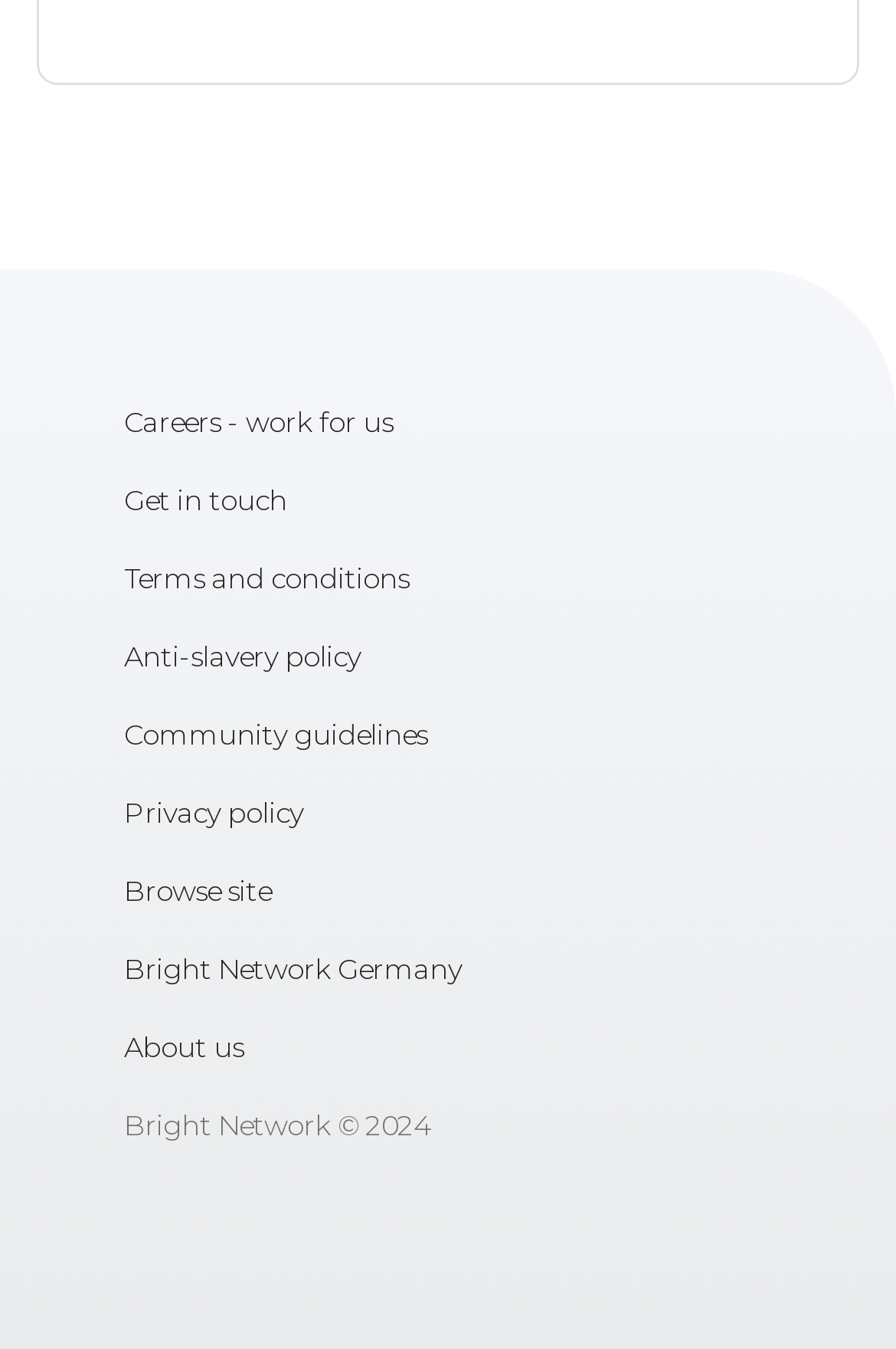Point out the bounding box coordinates of the section to click in order to follow this instruction: "Browse the site".

[0.138, 0.631, 0.923, 0.689]